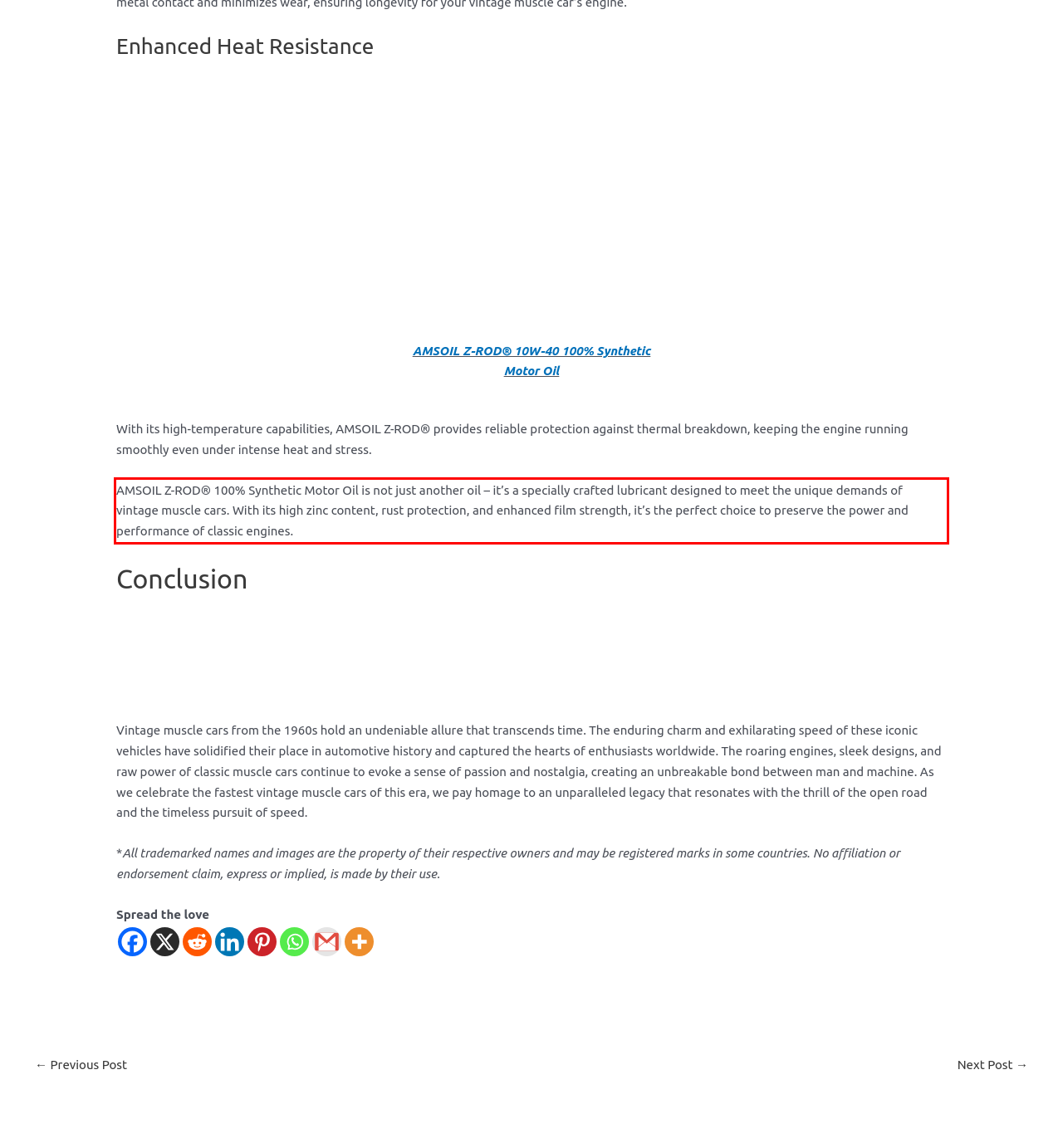Observe the screenshot of the webpage that includes a red rectangle bounding box. Conduct OCR on the content inside this red bounding box and generate the text.

AMSOIL Z-ROD® 100% Synthetic Motor Oil is not just another oil – it’s a specially crafted lubricant designed to meet the unique demands of vintage muscle cars. With its high zinc content, rust protection, and enhanced film strength, it’s the perfect choice to preserve the power and performance of classic engines.